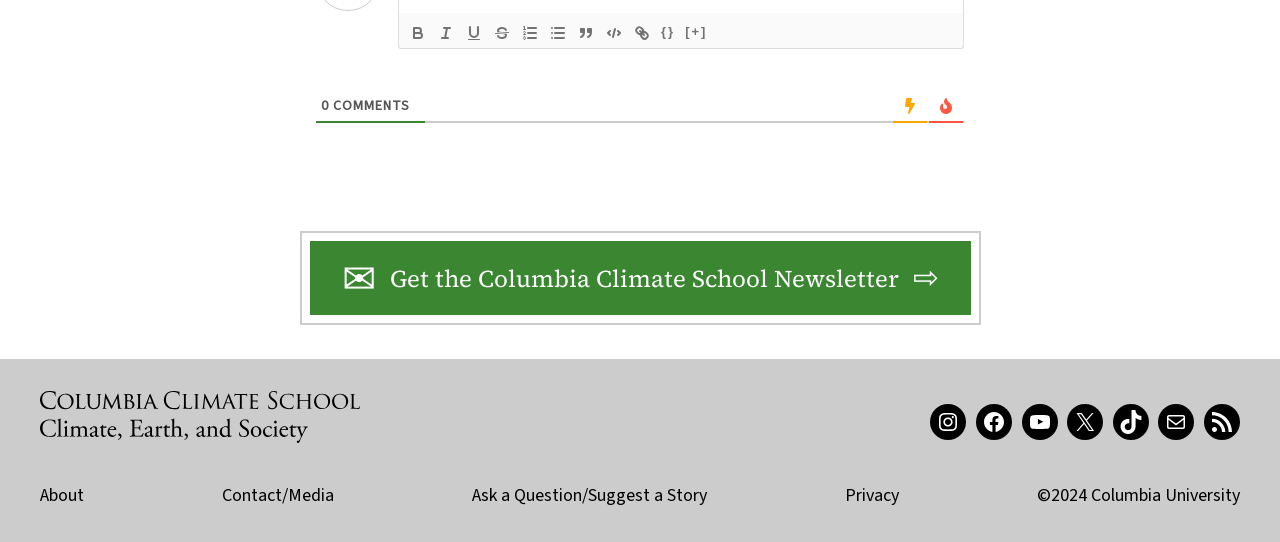Identify the bounding box coordinates of the element to click to follow this instruction: 'Click the Link button'. Ensure the coordinates are four float values between 0 and 1, provided as [left, top, right, bottom].

[0.491, 0.038, 0.512, 0.083]